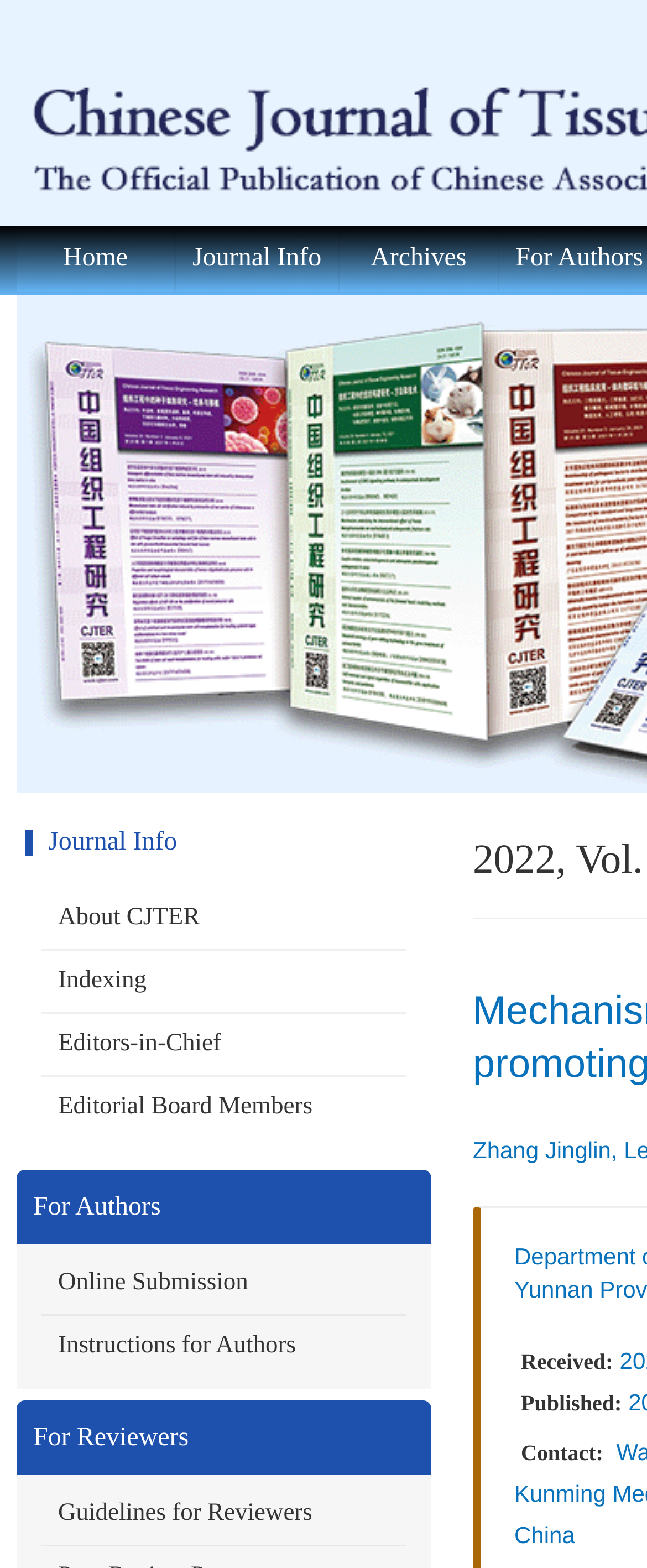Please locate the bounding box coordinates for the element that should be clicked to achieve the following instruction: "submit a paper online". Ensure the coordinates are given as four float numbers between 0 and 1, i.e., [left, top, right, bottom].

[0.09, 0.81, 0.526, 0.828]